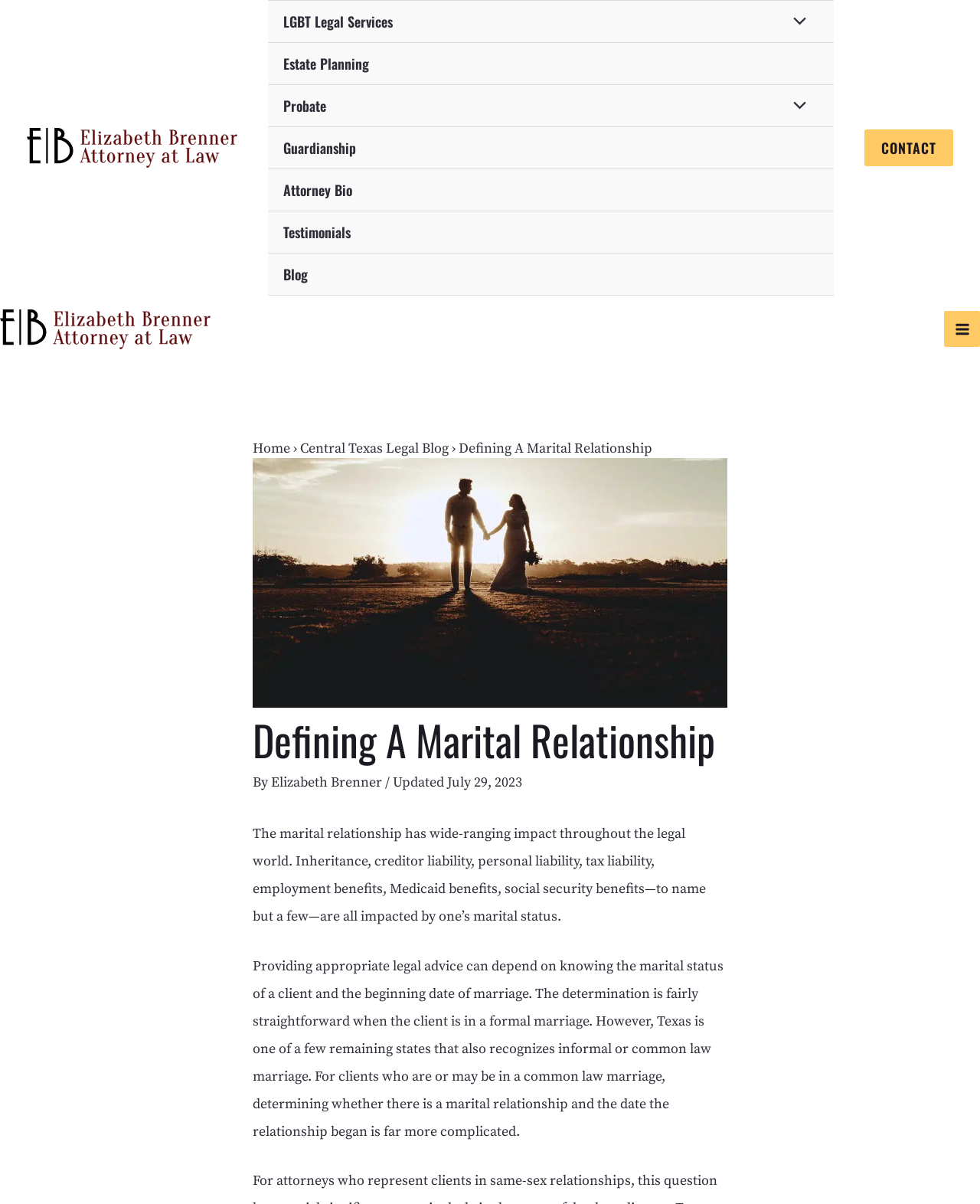What type of marriage is recognized in Texas? Based on the screenshot, please respond with a single word or phrase.

Informal or common law marriage